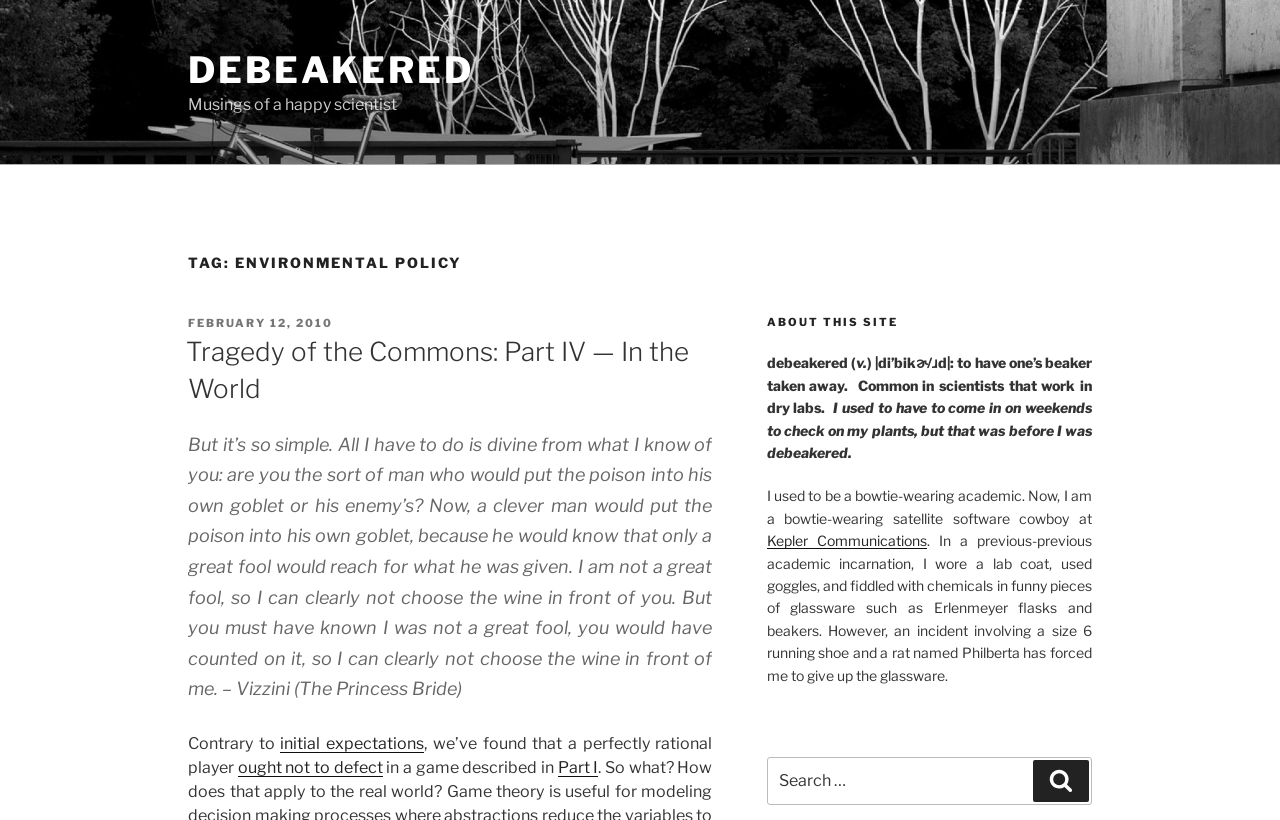Locate the bounding box coordinates of the area where you should click to accomplish the instruction: "Submit a comment".

None